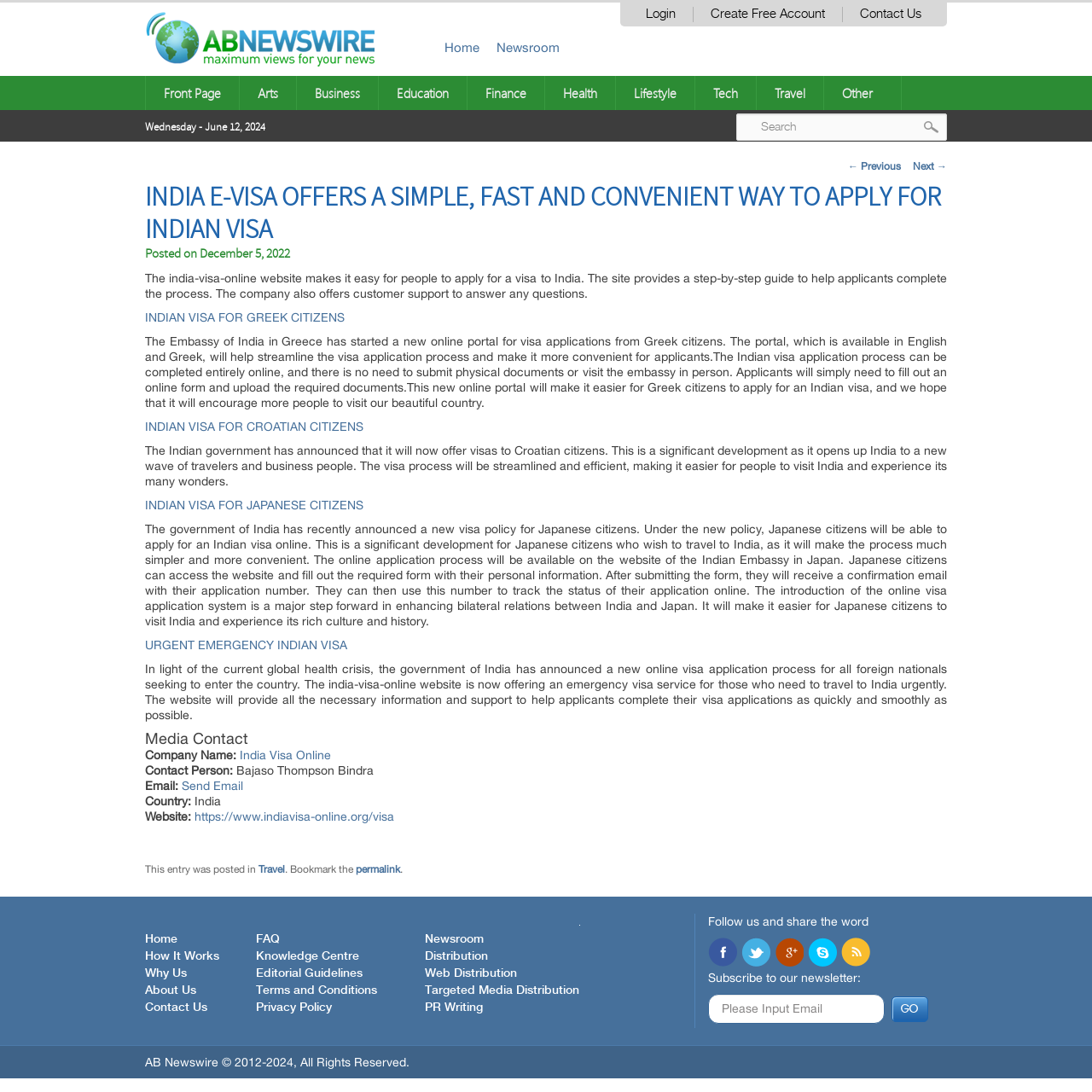Determine the bounding box coordinates of the clickable region to execute the instruction: "Search for something". The coordinates should be four float numbers between 0 and 1, denoted as [left, top, right, bottom].

[0.674, 0.104, 0.867, 0.129]